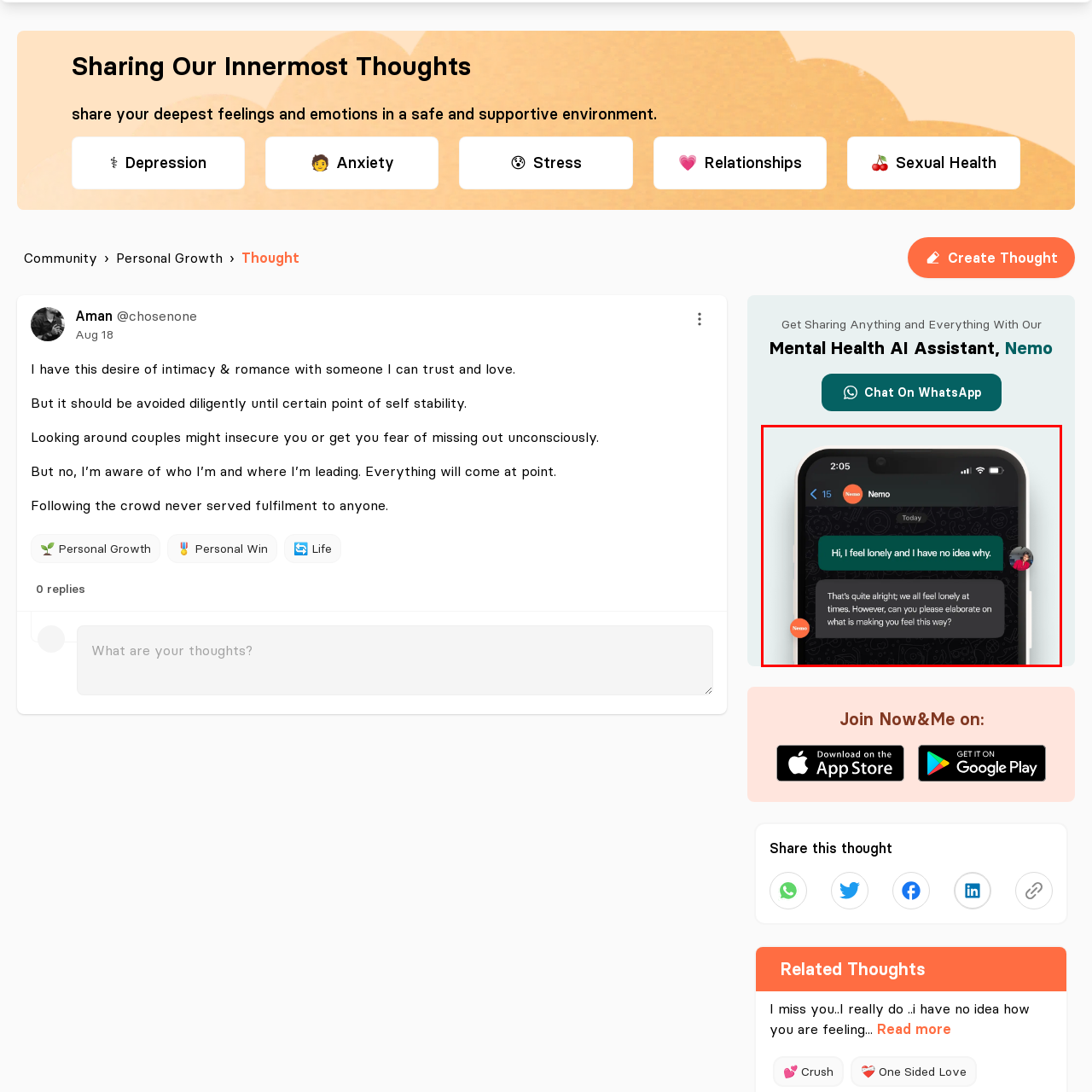Give a detailed account of the picture within the red bounded area.

In this image, we see a mobile phone displaying a chat interface with a conversation taking place between a user and an AI assistant named Nemo. The user expresses feelings of loneliness, stating, "Hi, I feel lonely and I have no idea why." Nemo responds with empathy, reassuring the user that it's normal to feel lonely at times and encourages them to elaborate on the reasons behind their feelings. The chat background features a soft, comforting design, reinforcing the theme of mental health support and connection. This interaction highlights the supportive role of mental health AI in providing a safe space for users to express their thoughts and emotions.